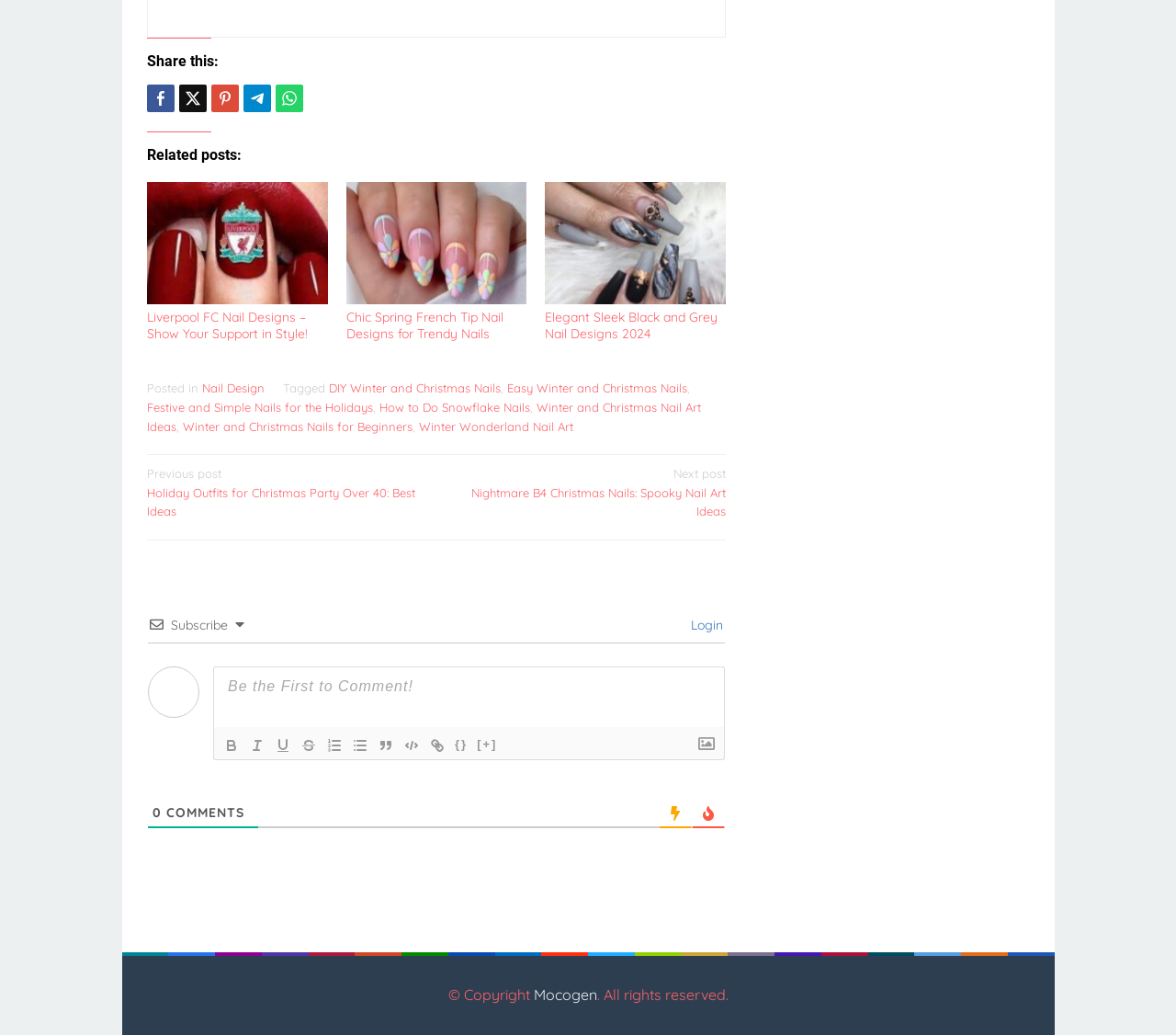Determine the bounding box coordinates for the area that needs to be clicked to fulfill this task: "View previous post". The coordinates must be given as four float numbers between 0 and 1, i.e., [left, top, right, bottom].

[0.125, 0.448, 0.361, 0.501]